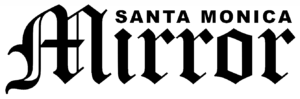Provide a thorough description of the image.

The image features the logo of the "Santa Monica Mirror," prominently displaying the name in a stylized font. The word "Santa Monica" is presented in uppercase, while "Mirror" is emphasized with a bold, distinctive typeface, creating a striking visual contrast. This logo represents a news outlet that focuses on local stories, breaking news, and community updates, reflecting its commitment to informing the Santa Monica community and beyond. The design captures the essence of a traditional print publication with a modern twist, aligning with the outlet's mission to deliver timely and relevant news.